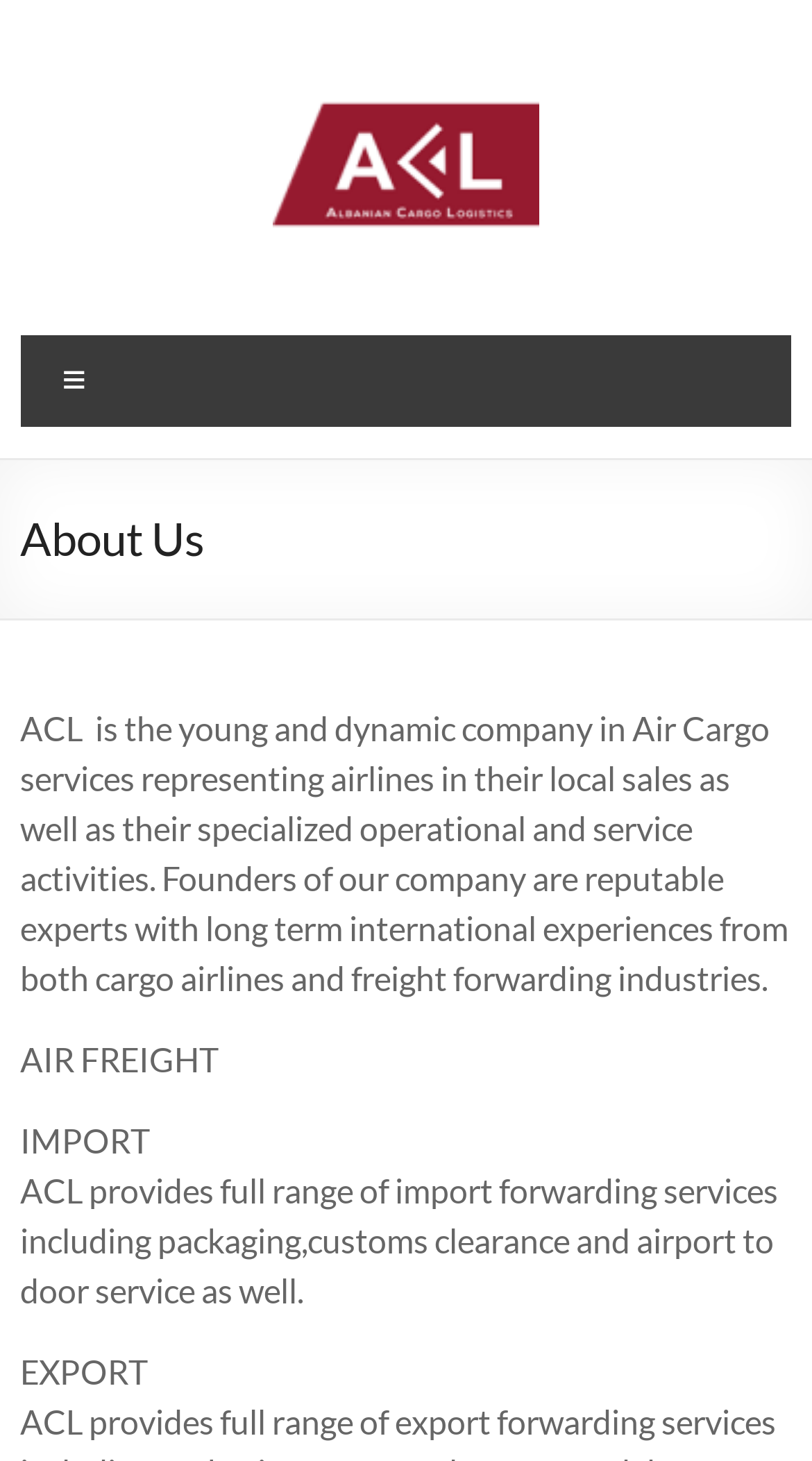Identify the bounding box coordinates for the UI element described by the following text: "ACL". Provide the coordinates as four float numbers between 0 and 1, in the format [left, top, right, bottom].

[0.022, 0.211, 0.194, 0.274]